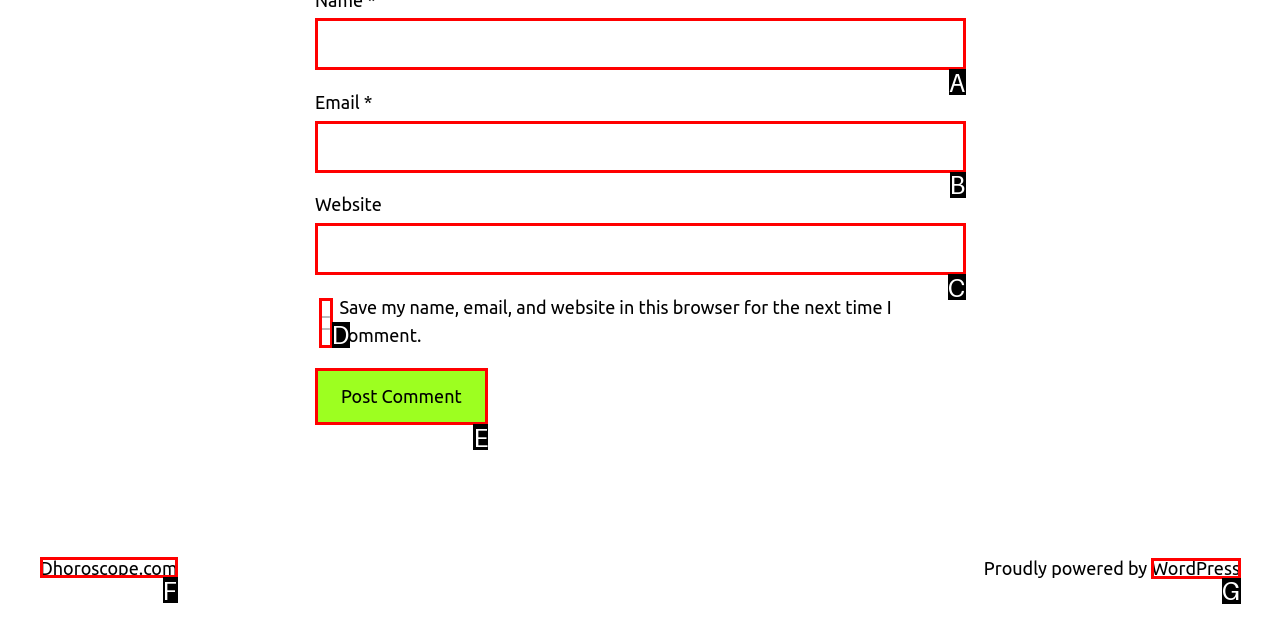With the provided description: parent_node: Email * aria-describedby="email-notes" name="email", select the most suitable HTML element. Respond with the letter of the selected option.

B